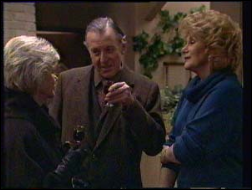Formulate a detailed description of the image content.

In this scene from the 1986 episode of *Neighbours*, three characters engage in a lively conversation indoors. The setting features subtle, warm lighting and a backdrop of greenery, creating a cozy atmosphere. To the left, a woman with short, silver hair dressed in a dark outfit leans slightly toward the center as she interacts with an older gentleman in a brown suit. He holds a drink and appears to be sharing a story, his expression animated. To the right, a woman with voluminous, curly blonde hair, dressed in a blue top, listens intently, a soft smile on her face. The dynamics among the trio suggest a mixture of humor and camaraderie, reflecting the show's emphasis on relationships and community interactions.